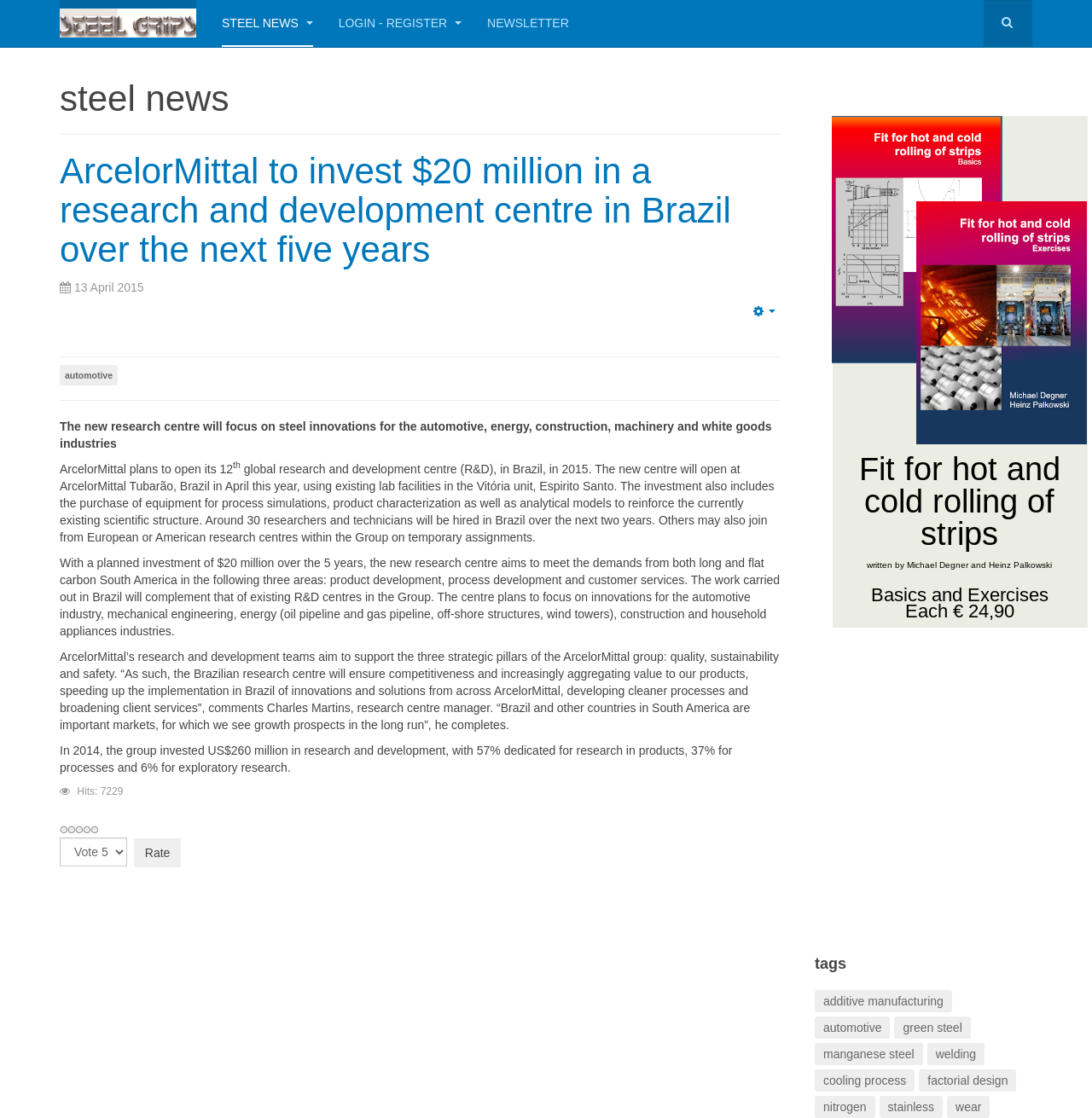Elaborate on the webpage's design and content in a detailed caption.

The webpage is about the Journal of Steel and Related Materials, specifically featuring an article about ArcelorMittal's investment in a research and development centre in Brazil. 

At the top of the page, there is a navigation menu with links to "STEEL GRIPS", "STEEL NEWS", "LOGIN - REGISTER", and "NEWSLETTER". Below this menu, there is a heading that reads "steel news". 

The main article is divided into sections, with a heading that reads "ArcelorMittal to invest $20 million in a research and development centre in Brazil over the next five years". The article provides details about the new research centre, including its focus on steel innovations for various industries, the investment amount, and the hiring of researchers and technicians. 

There are several paragraphs of text that provide more information about the research centre, including its goals, the areas it will focus on, and the benefits it will bring to the company and the industry. 

On the right side of the page, there is a section with links to related topics, such as "automotive", "energy", and "construction". 

At the bottom of the page, there is a footer section with a rating system, allowing users to rate the article. There are also several images of stars, a combobox to select a rating, and a "Rate" button. 

On the right side of the footer, there are two complementary sections, one with a banner advertisement and another with an iframe containing an advertisement. 

Finally, there is a section with tags related to the article, including "additive manufacturing", "automotive", "green steel", and several others.